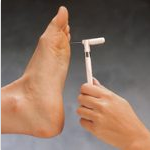Why are regular foot examinations vital?
Refer to the image and respond with a one-word or short-phrase answer.

To prevent severe foot injuries